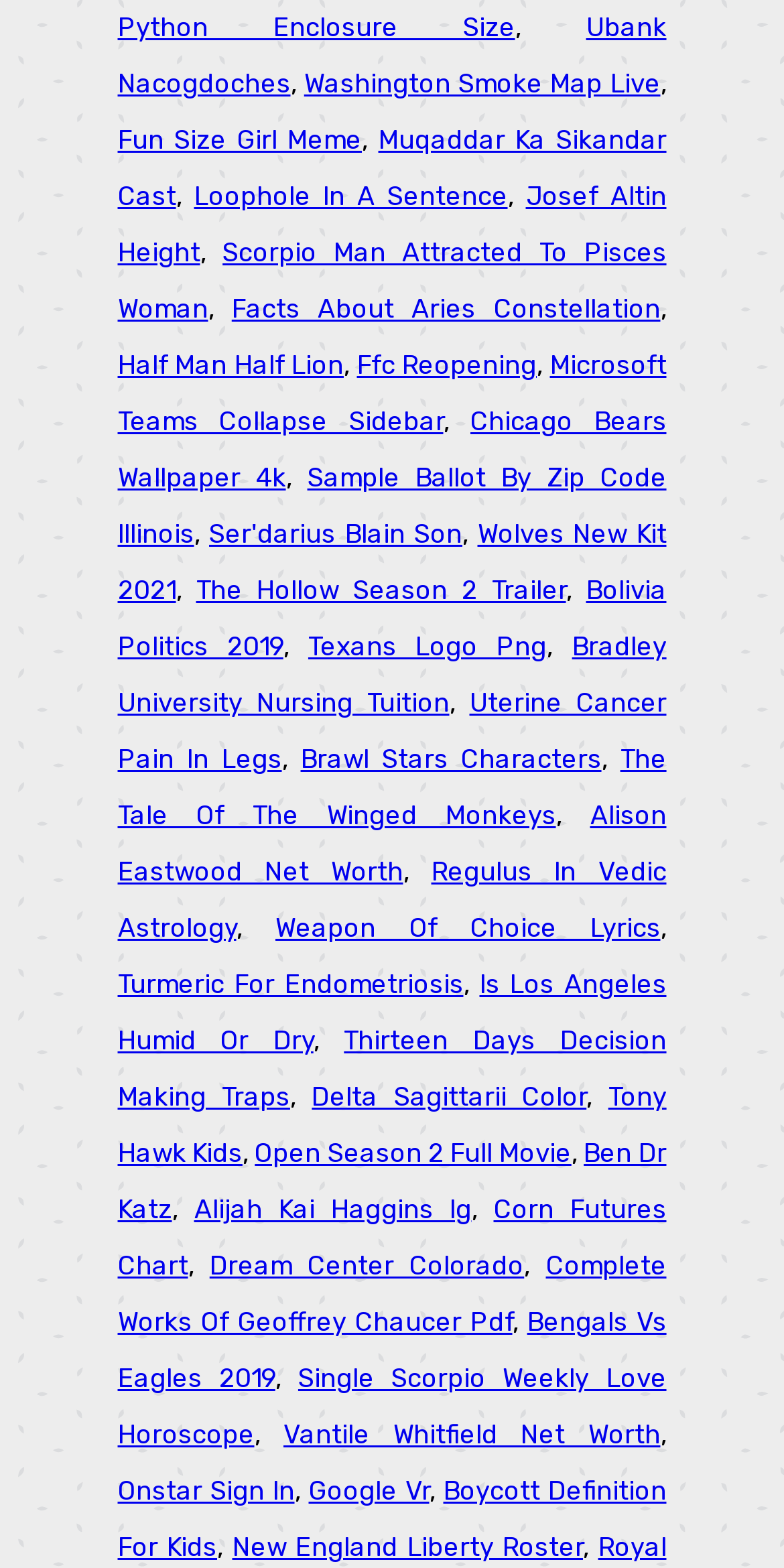How many links are below the link 'Ffc Reopening'?
Please provide a single word or phrase as the answer based on the screenshot.

23